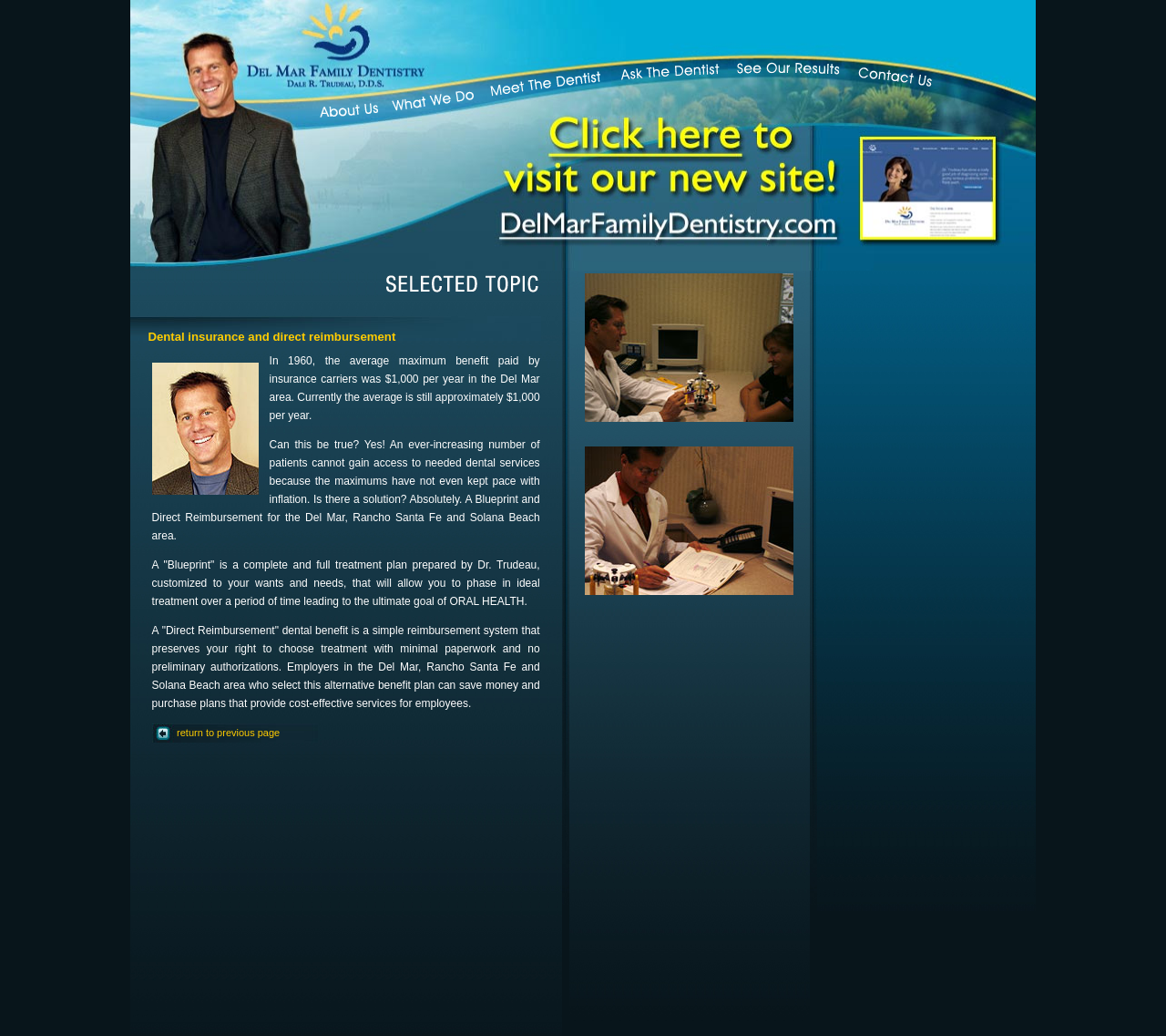How many links are in the top navigation menu?
Using the details shown in the screenshot, provide a comprehensive answer to the question.

I found the answer by counting the link elements with y1 coordinates between 0.068 and 0.141, which suggests that they are part of the top navigation menu.